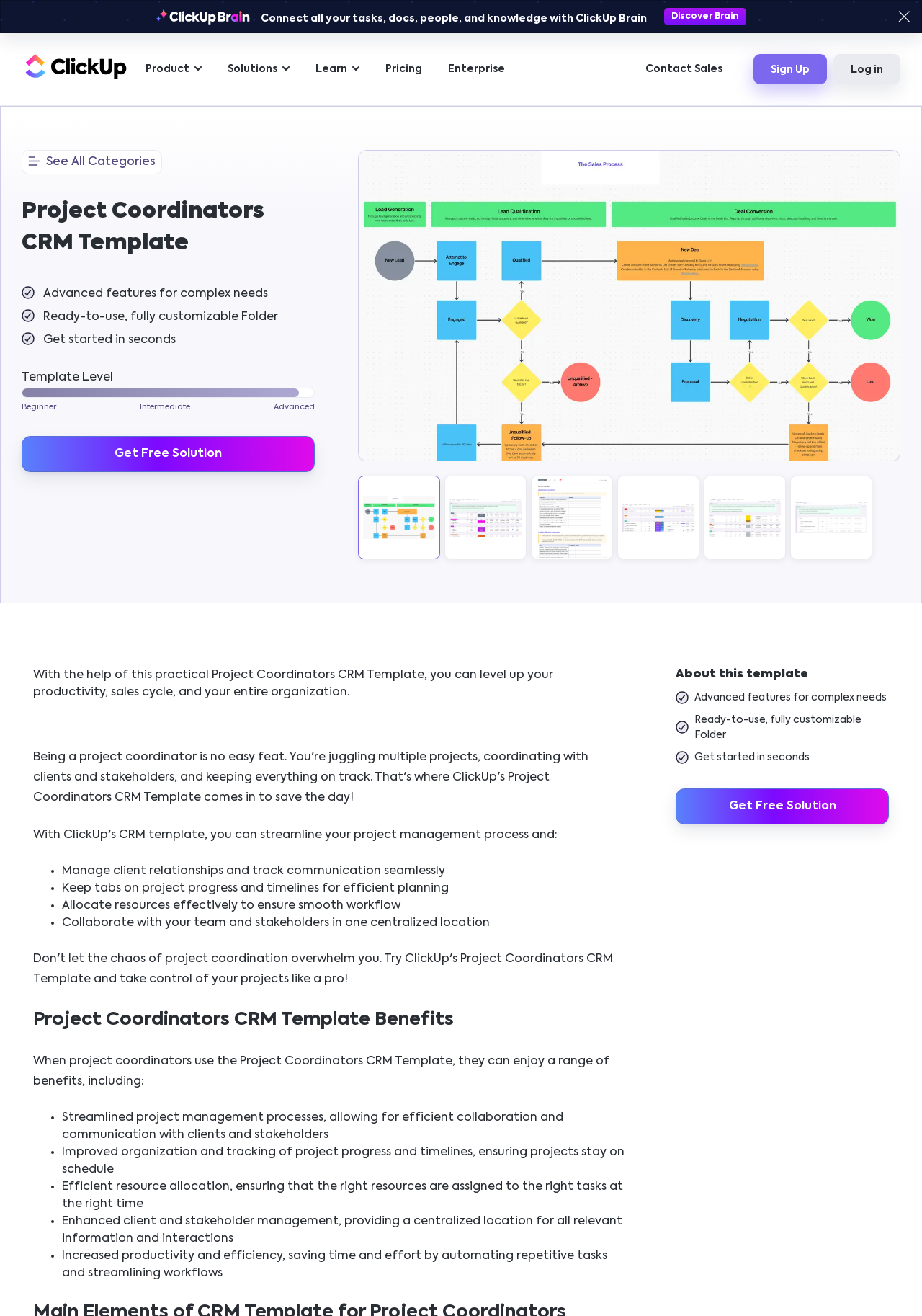What is the purpose of the 'Get Free Solution' button?
Using the visual information, respond with a single word or phrase.

To get a free solution